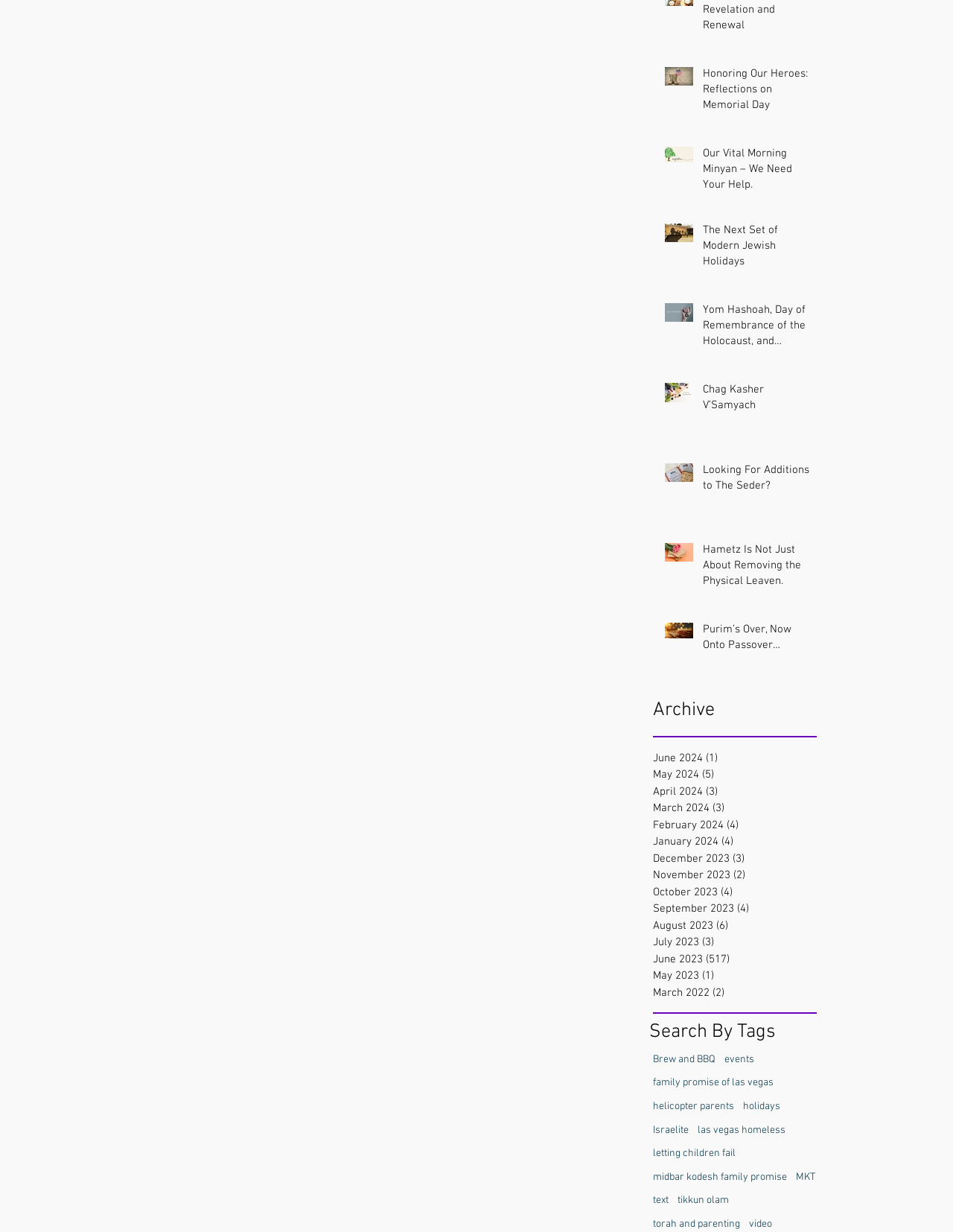Bounding box coordinates are specified in the format (top-left x, top-left y, bottom-right x, bottom-right y). All values are floating point numbers bounded between 0 and 1. Please provide the bounding box coordinate of the region this sentence describes: Commercial Agency

None